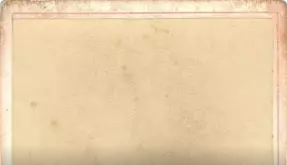Elaborate on the contents of the image in great detail.

The image appears to be a blank or slightly worn card, likely an old photograph or postcard. This card format is often used in vintage collections, reflecting a time when correspondence was more personal. Its aged appearance suggests a historical context, perhaps associated with notable figures or events in American history. Given the surrounding content, it may relate to individuals like John Archibald Campbell, Wager T. Swayne, or Thomas Monroe Campbell, who were significant figures in Alabama's past. The lack of printed text or imagery hints at its use for handwritten notes or personal messages, common in early 20th-century communication.